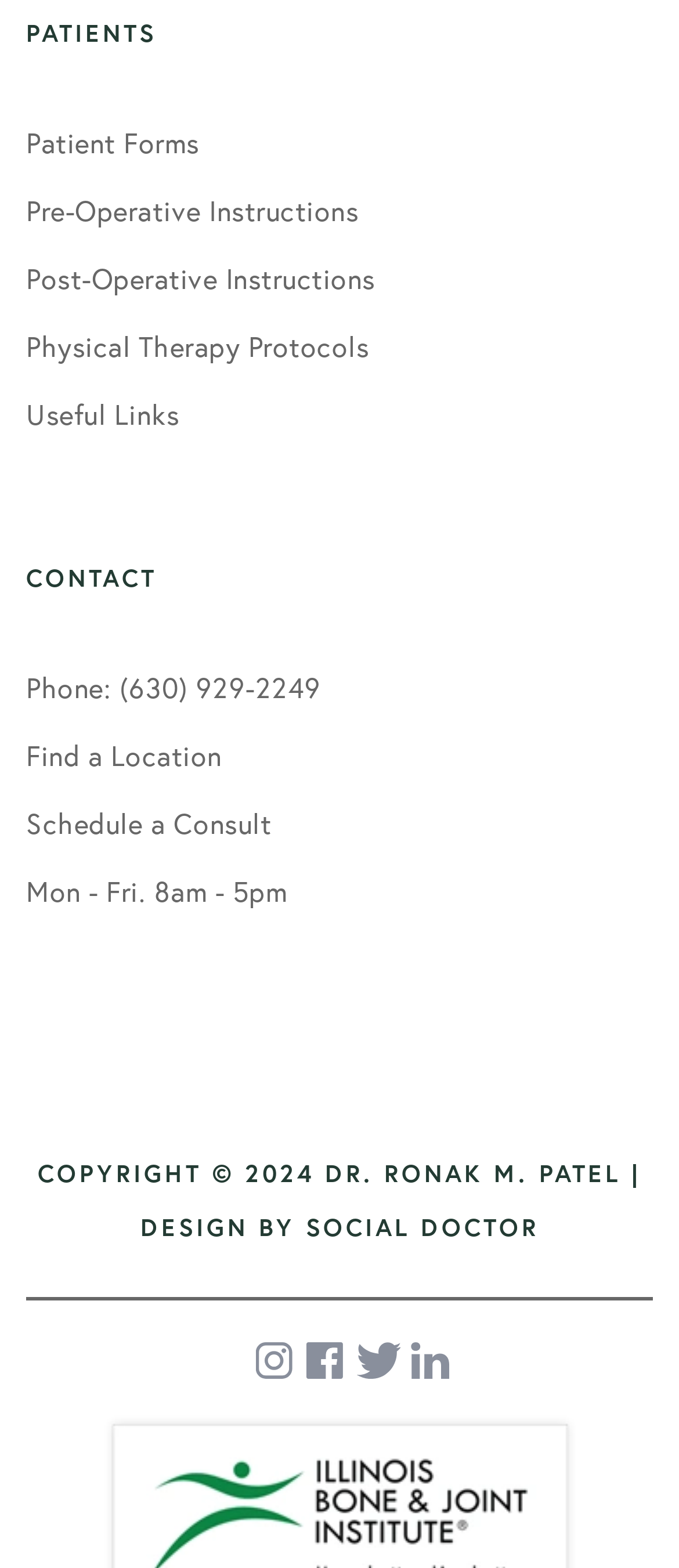Please study the image and answer the question comprehensively:
What is the phone number to contact?

The phone number to contact the doctor or the clinic is (630) 929-2249, which is provided under the 'CONTACT' section.